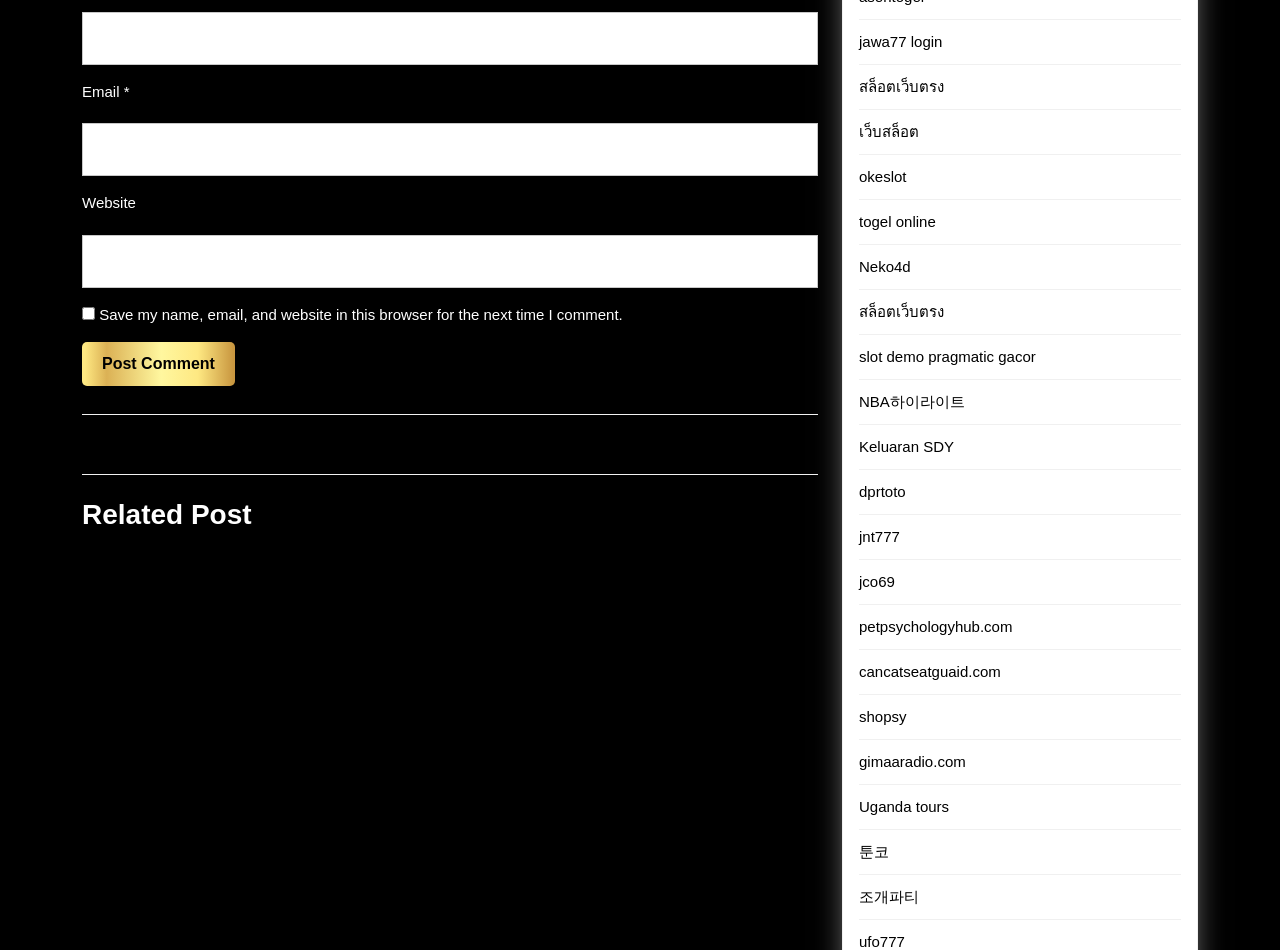Locate the bounding box coordinates of the element that should be clicked to fulfill the instruction: "Click the Post Comment button".

[0.064, 0.36, 0.184, 0.406]